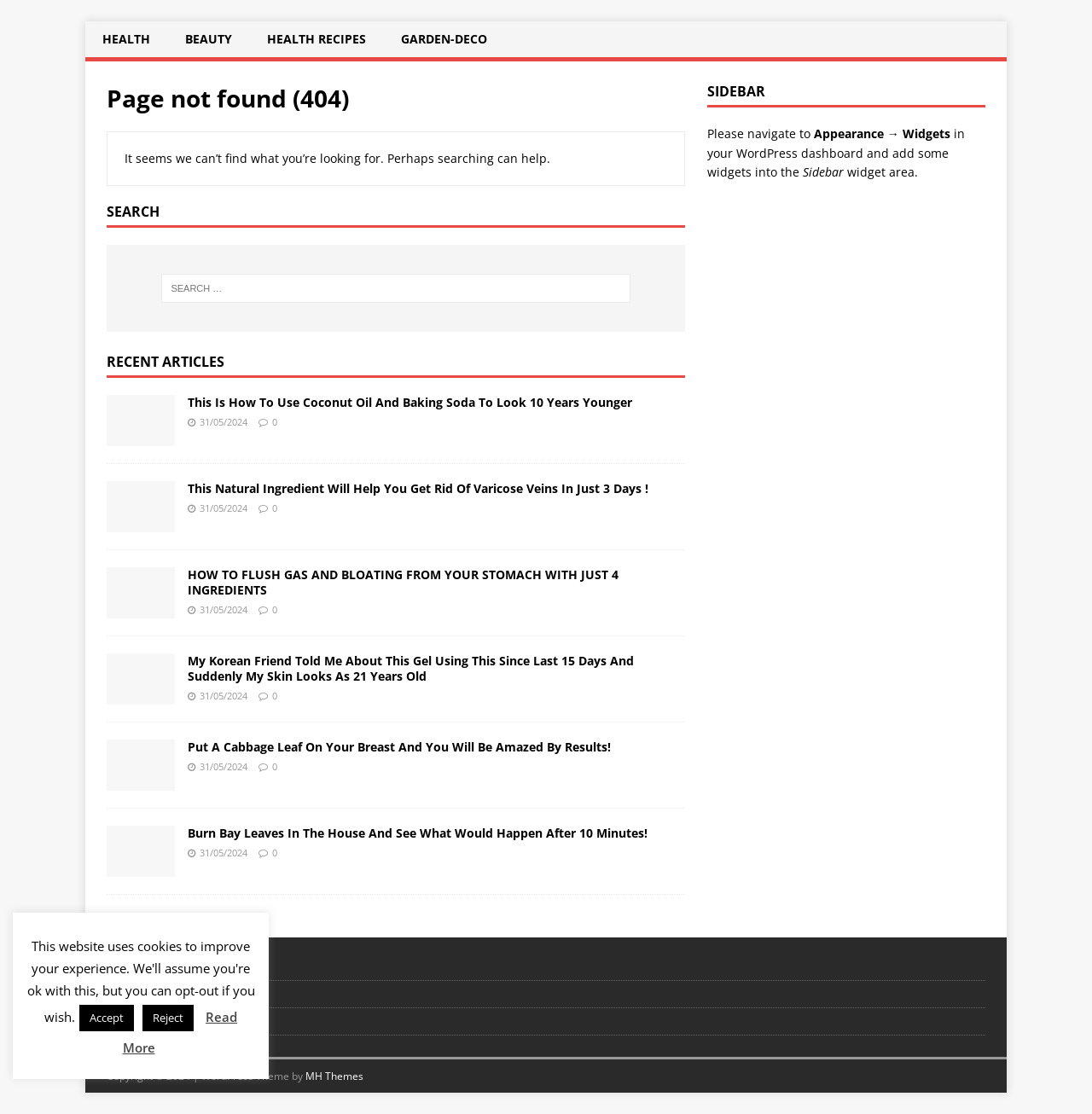What categories are available in the top navigation menu?
Using the image, give a concise answer in the form of a single word or short phrase.

HEALTH, BEAUTY, HEALTH RECIPES, GARDEN-DECO